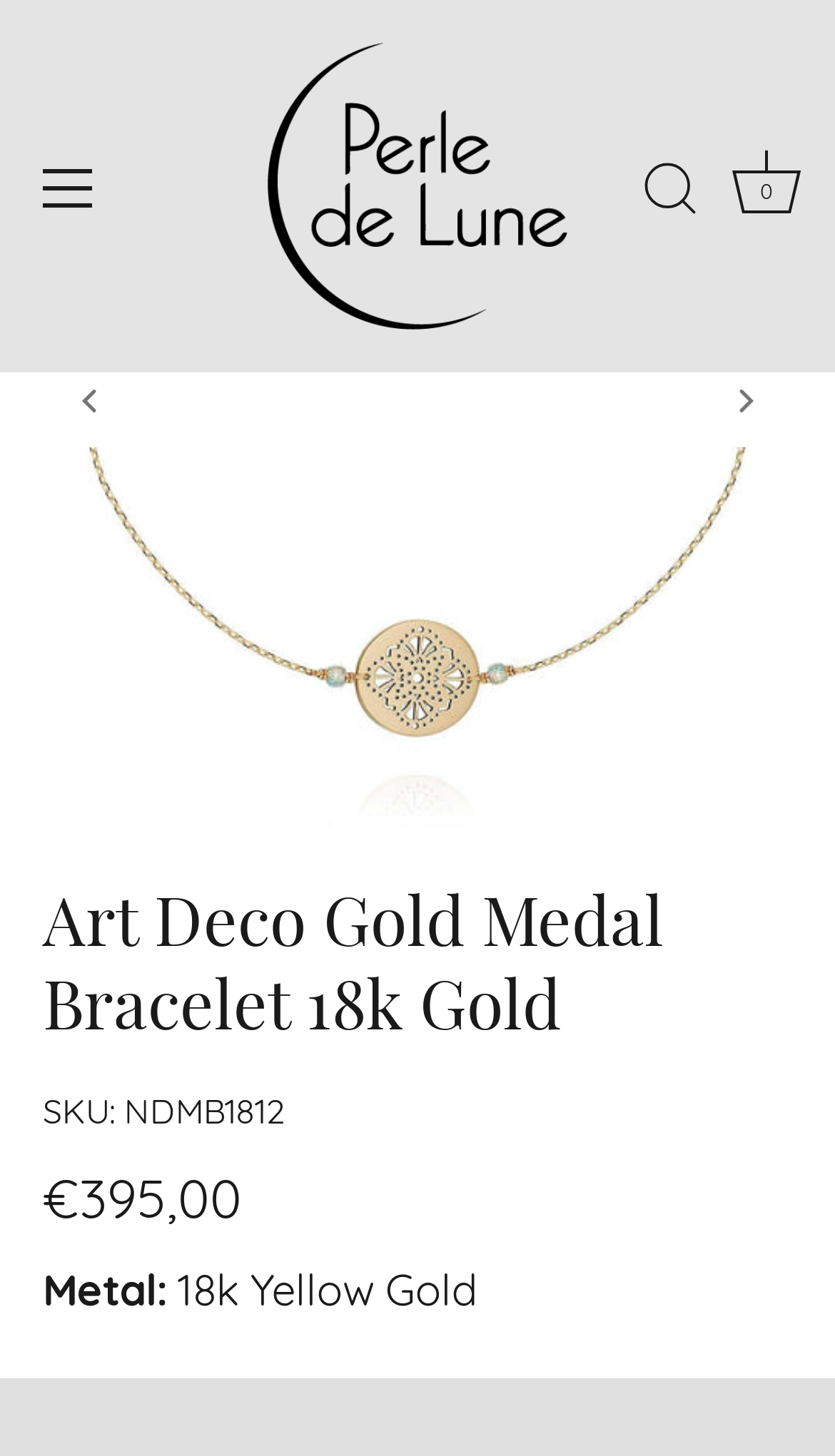How many items are in the cart?
Based on the image, answer the question with as much detail as possible.

I found the number of items in the cart by looking at the text '0' which is located next to the cart icon.